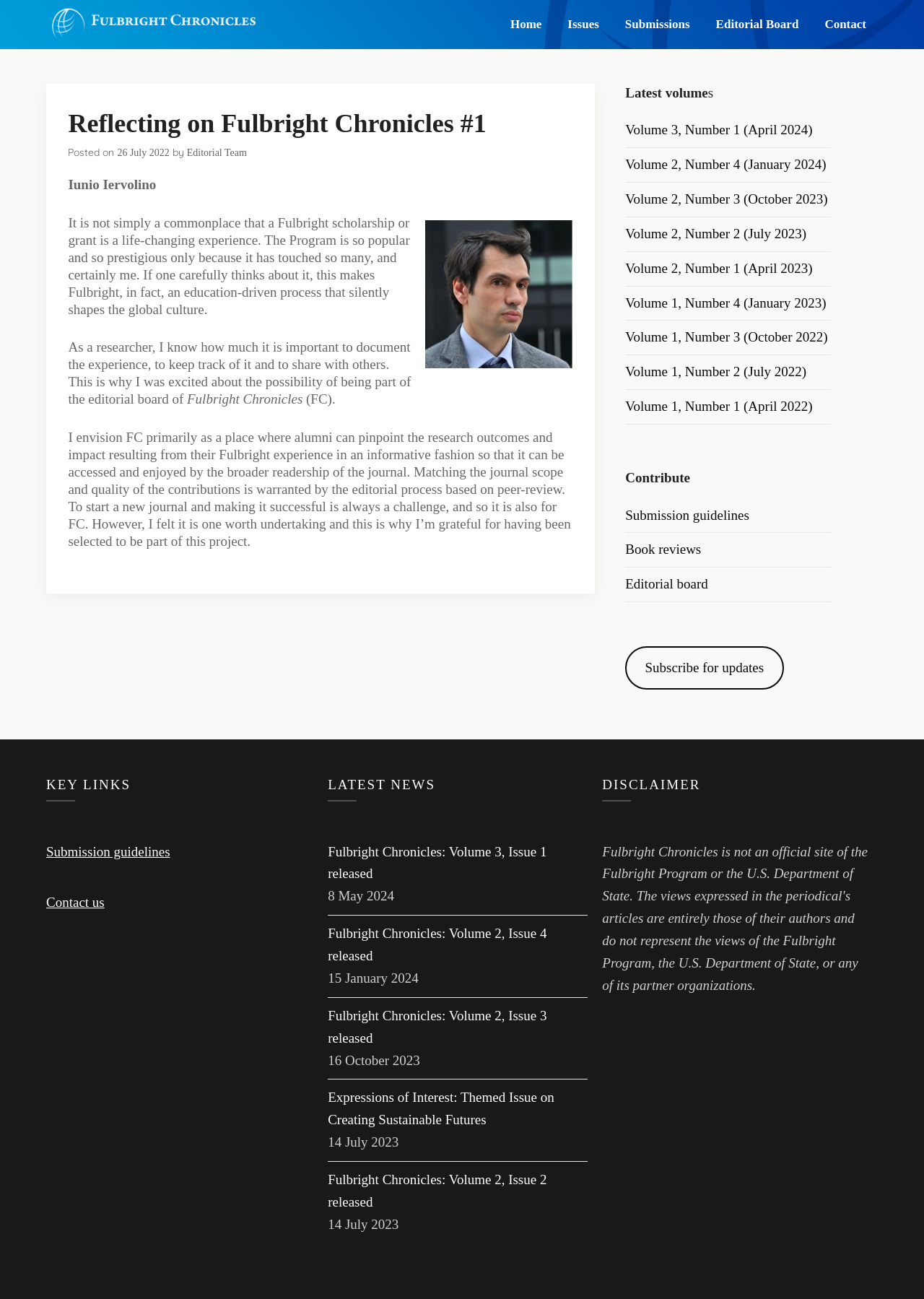Could you determine the bounding box coordinates of the clickable element to complete the instruction: "Read the article 'Reflecting on Fulbright Chronicles #1'"? Provide the coordinates as four float numbers between 0 and 1, i.e., [left, top, right, bottom].

[0.05, 0.064, 0.644, 0.44]